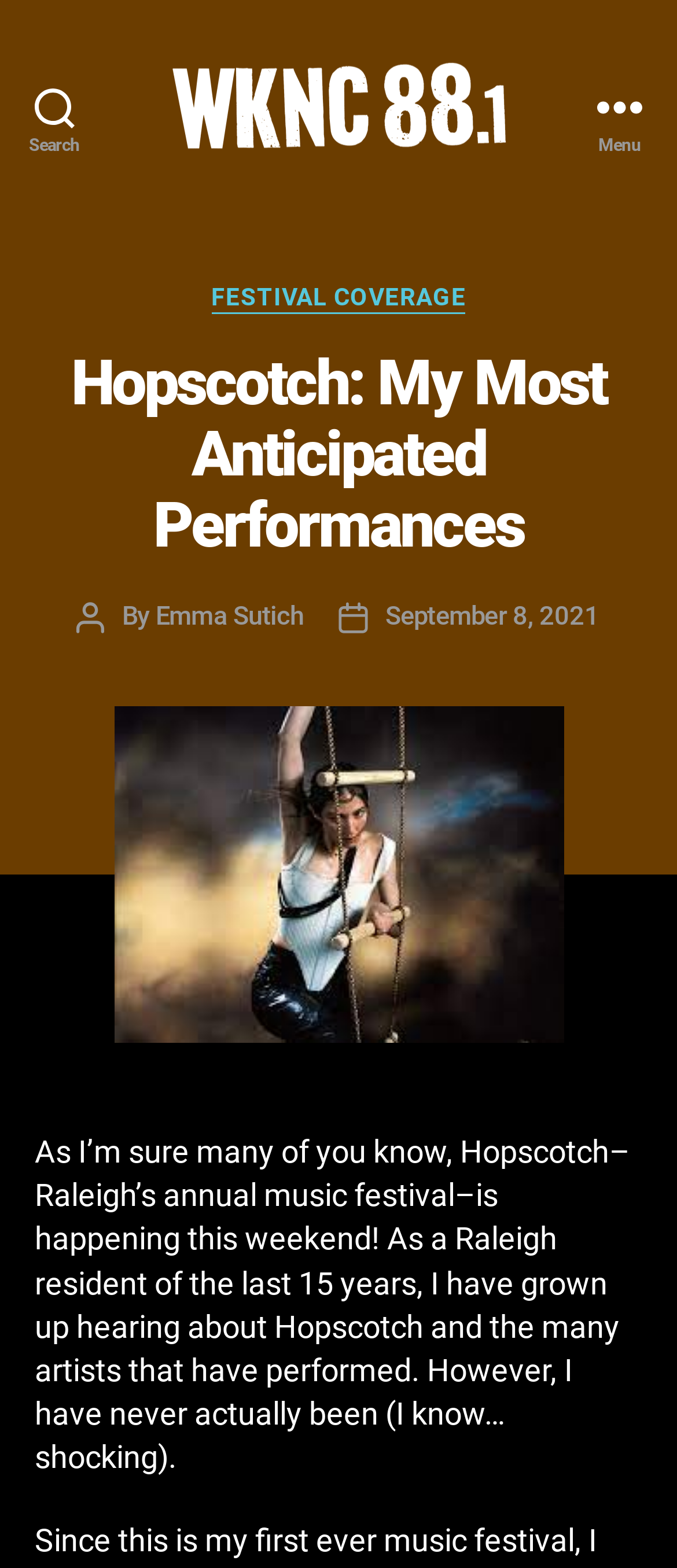What is the festival mentioned in the post?
Using the details from the image, give an elaborate explanation to answer the question.

I found the answer by looking at the main heading, which mentions 'Hopscotch: My Most Anticipated Performances'. This suggests that Hopscotch is the festival being referred to in the post.